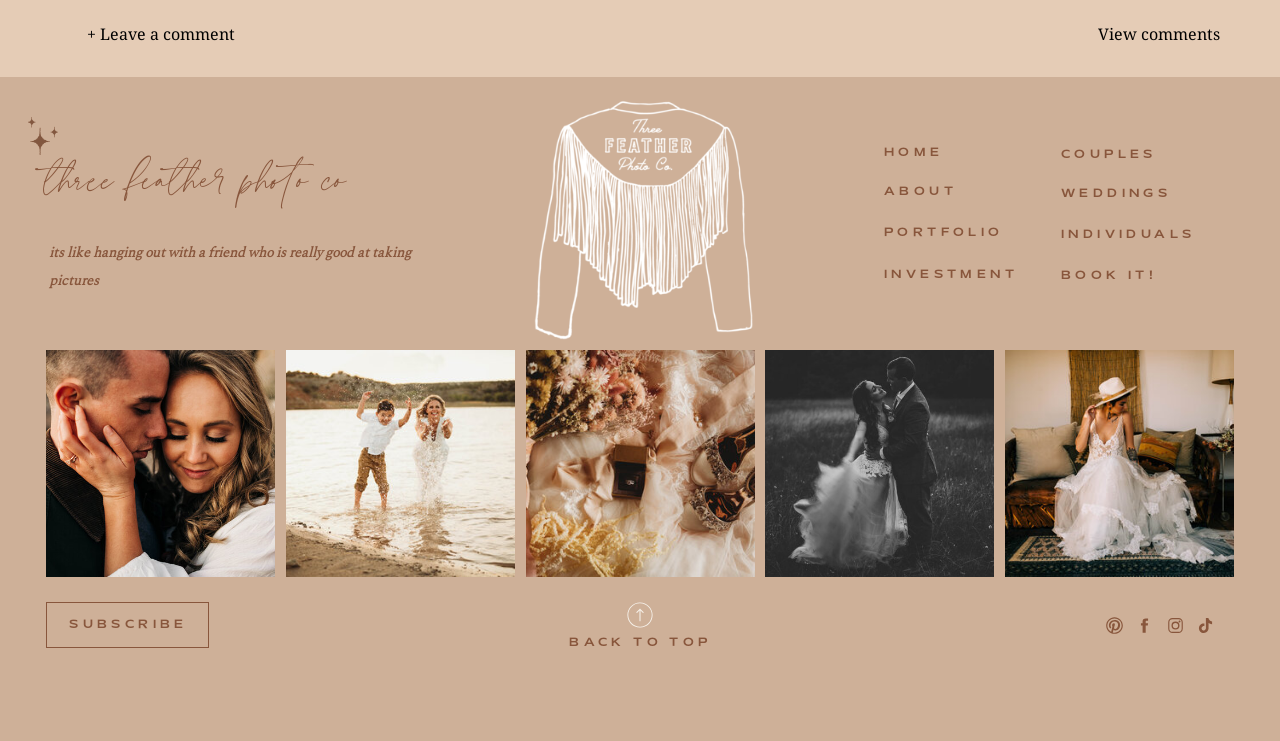Given the description of a UI element: "Lid and base box", identify the bounding box coordinates of the matching element in the webpage screenshot.

None